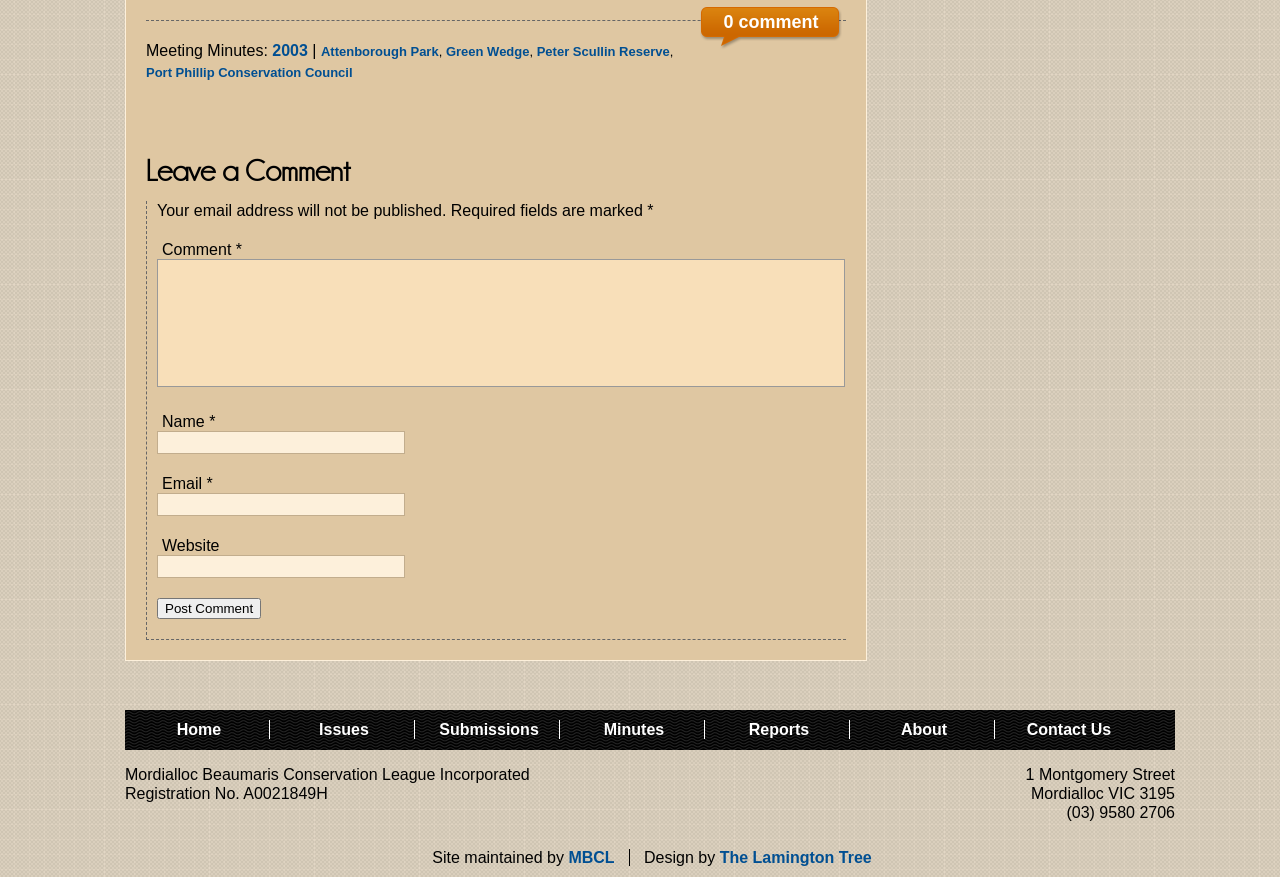What is the phone number of the organization?
Please answer the question as detailed as possible.

I found the phone number of the organization by looking at the footer section of the webpage, where it is mentioned as '(03) 9580 2706'.